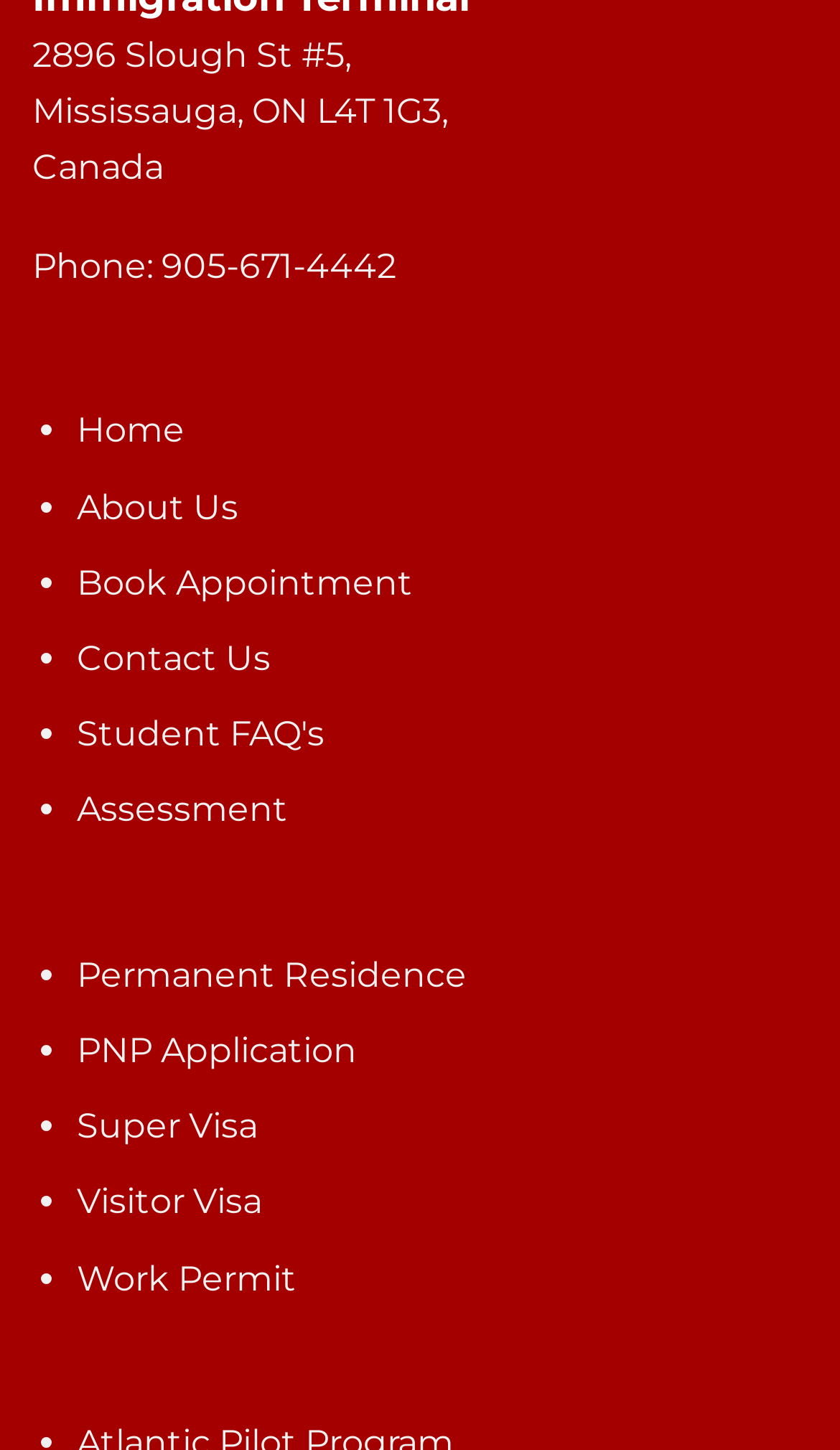Locate the bounding box coordinates of the element that should be clicked to fulfill the instruction: "Click Book Appointment".

[0.092, 0.388, 0.492, 0.416]